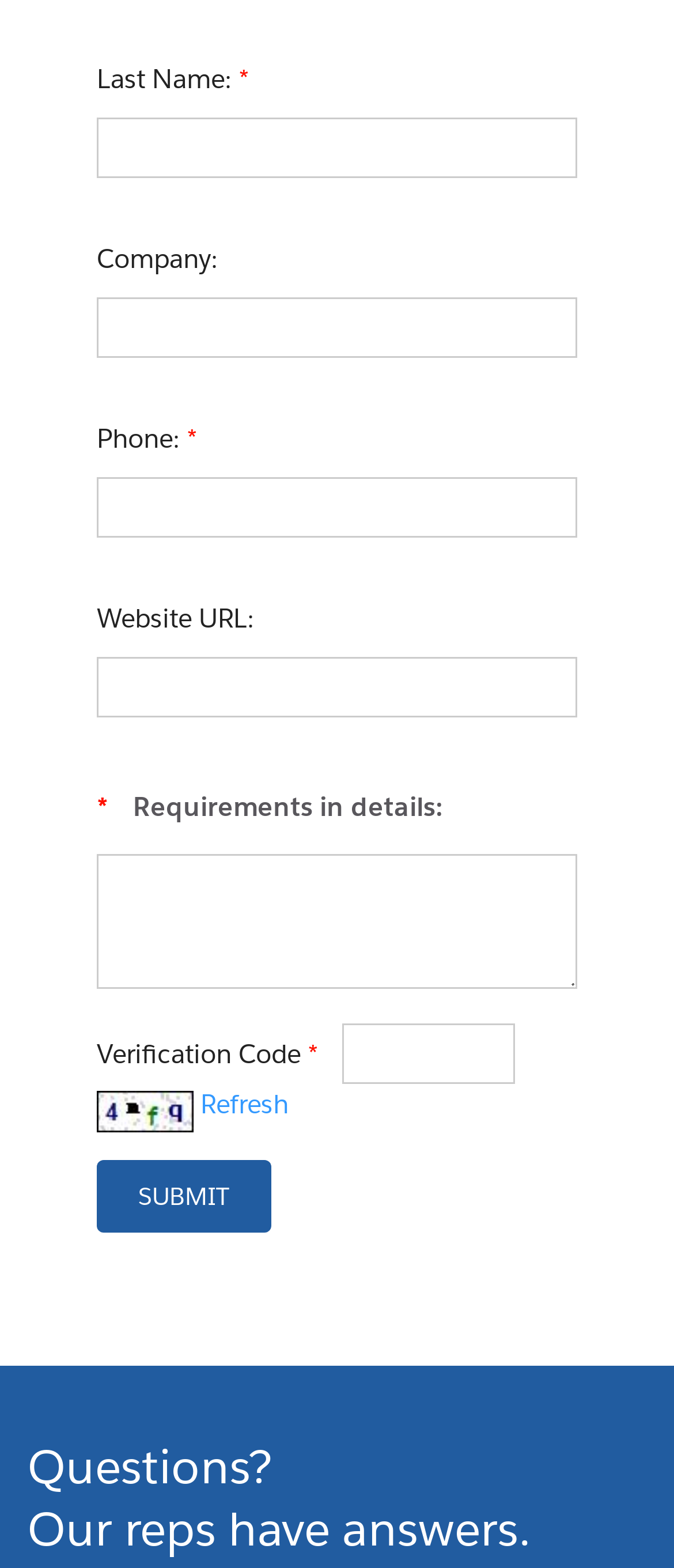How many input fields are required on this form?
Answer the question with a single word or phrase by looking at the picture.

Three